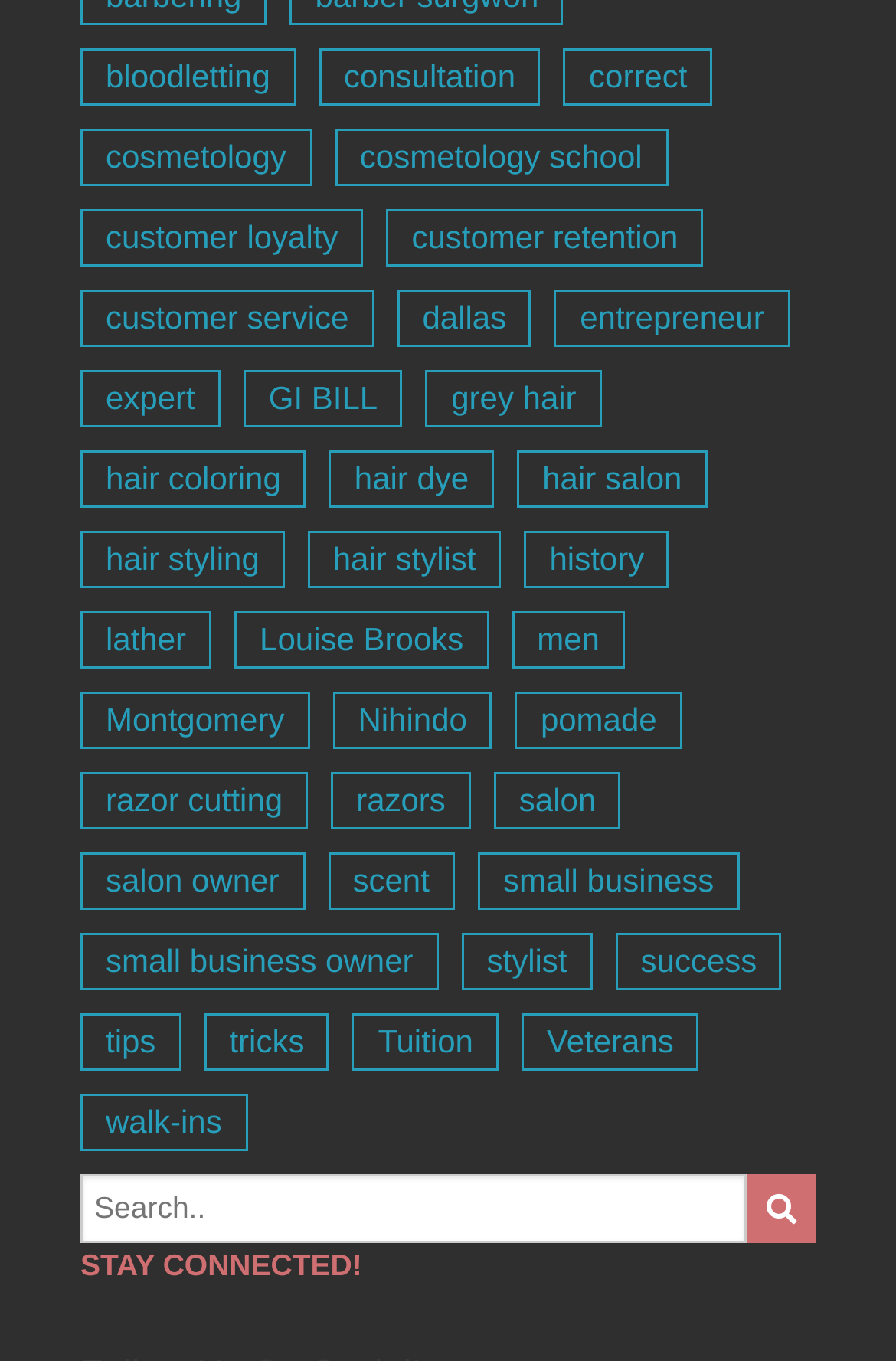Please answer the following question using a single word or phrase: 
What is the theme of the links in the top-left section of the page?

Hair and beauty services